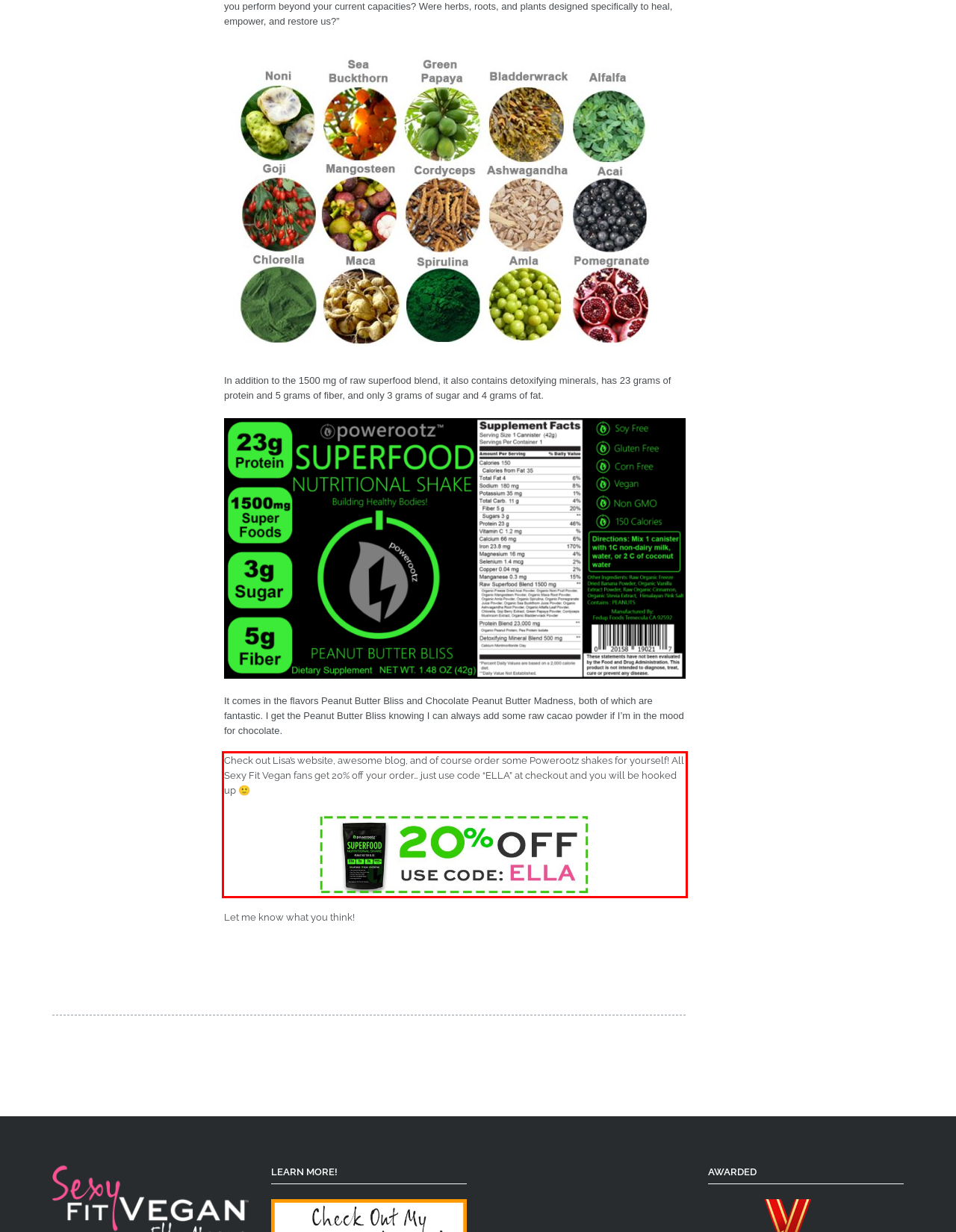From the provided screenshot, extract the text content that is enclosed within the red bounding box.

Check out Lisa’s website, awesome blog, and of course order some Powerootz shakes for yourself! All Sexy Fit Vegan fans get 20% off your order… just use code “ELLA” at checkout and you will be hooked up 🙂